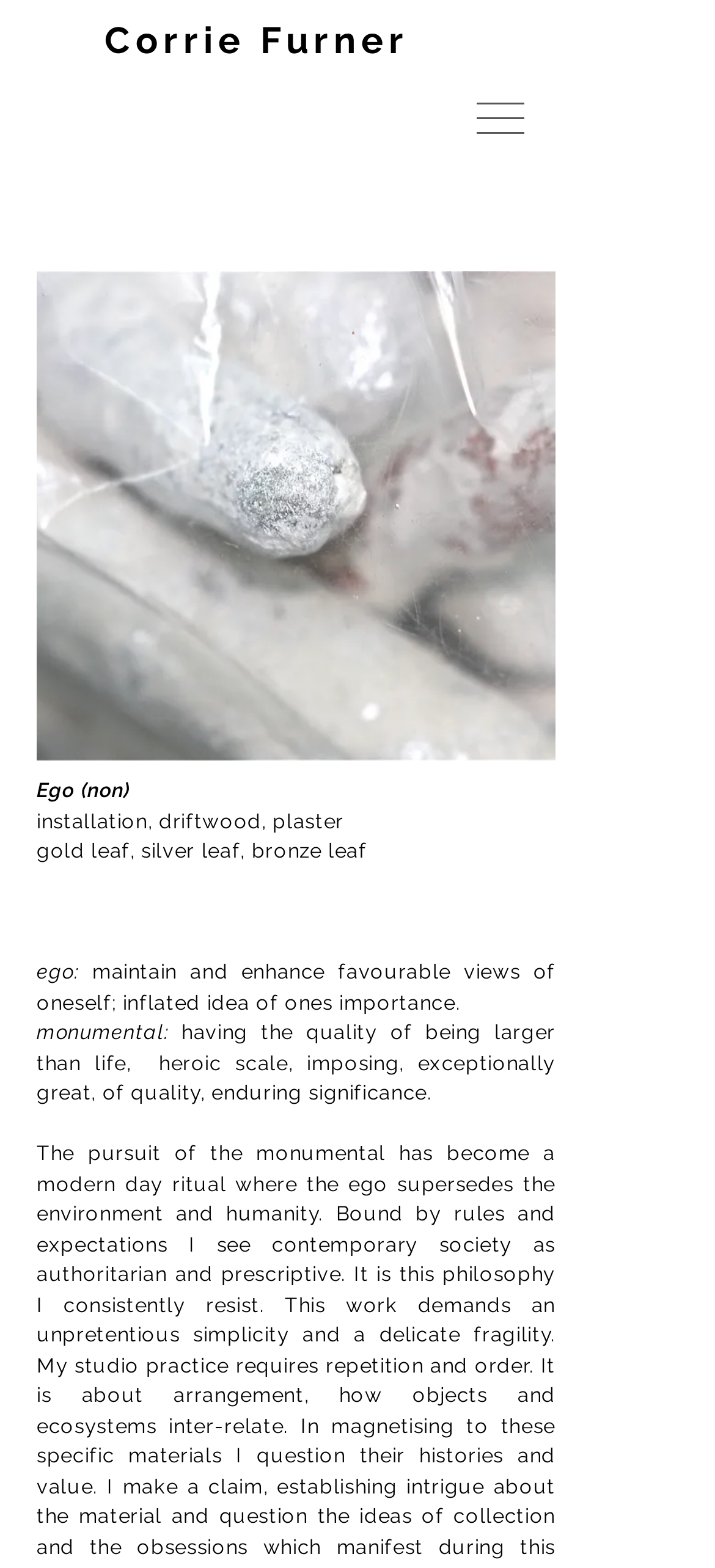Can you give a comprehensive explanation to the question given the content of the image?
What materials are used in the installation?

The materials used in the installation can be found in the text elements on the webpage. The text 'installation, driftwood, plaster' and 'gold leaf, silver leaf, bronze leaf' list the materials used.